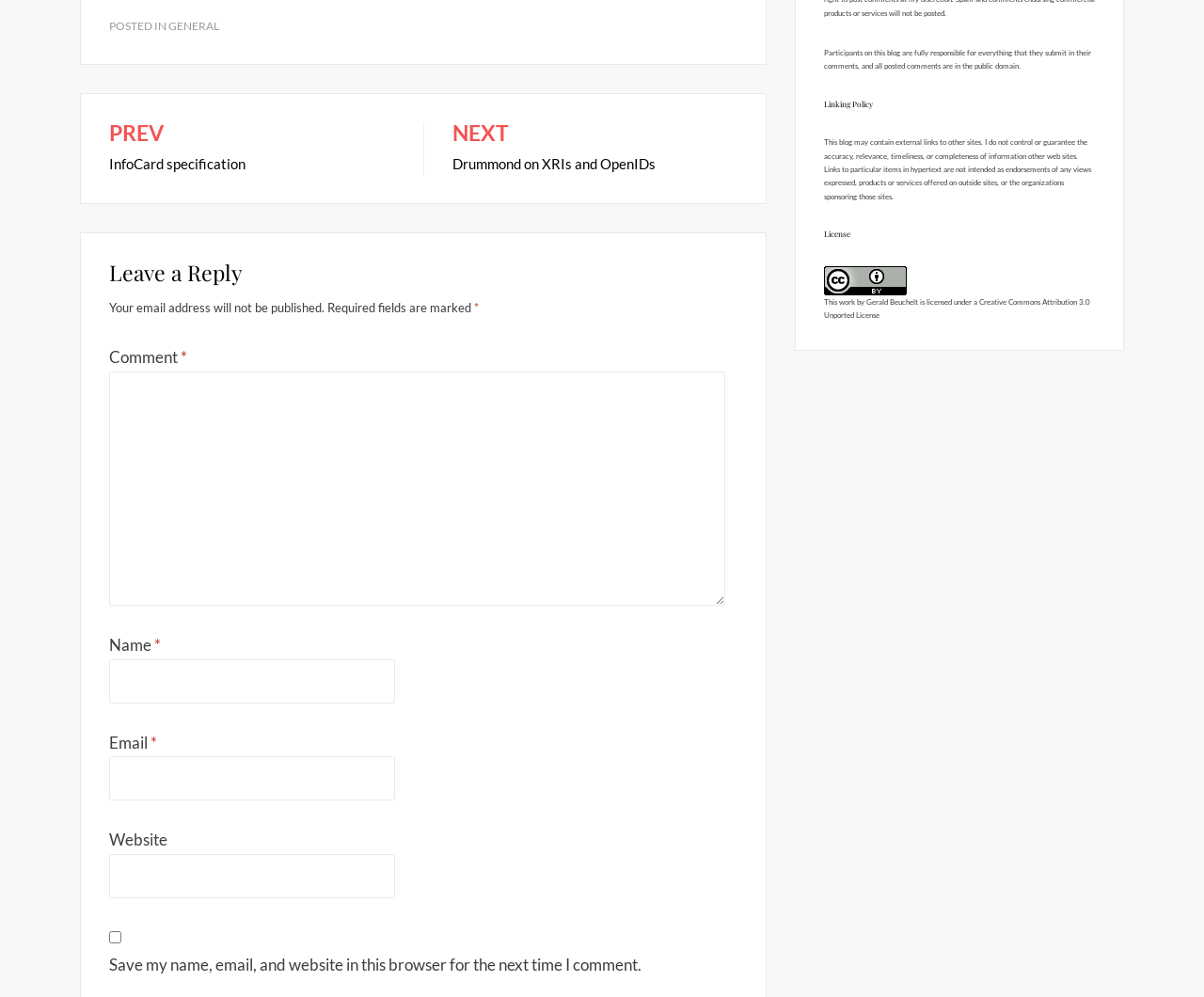Provide the bounding box coordinates of the HTML element described as: "Gerald Beuchelt". The bounding box coordinates should be four float numbers between 0 and 1, i.e., [left, top, right, bottom].

[0.72, 0.298, 0.762, 0.307]